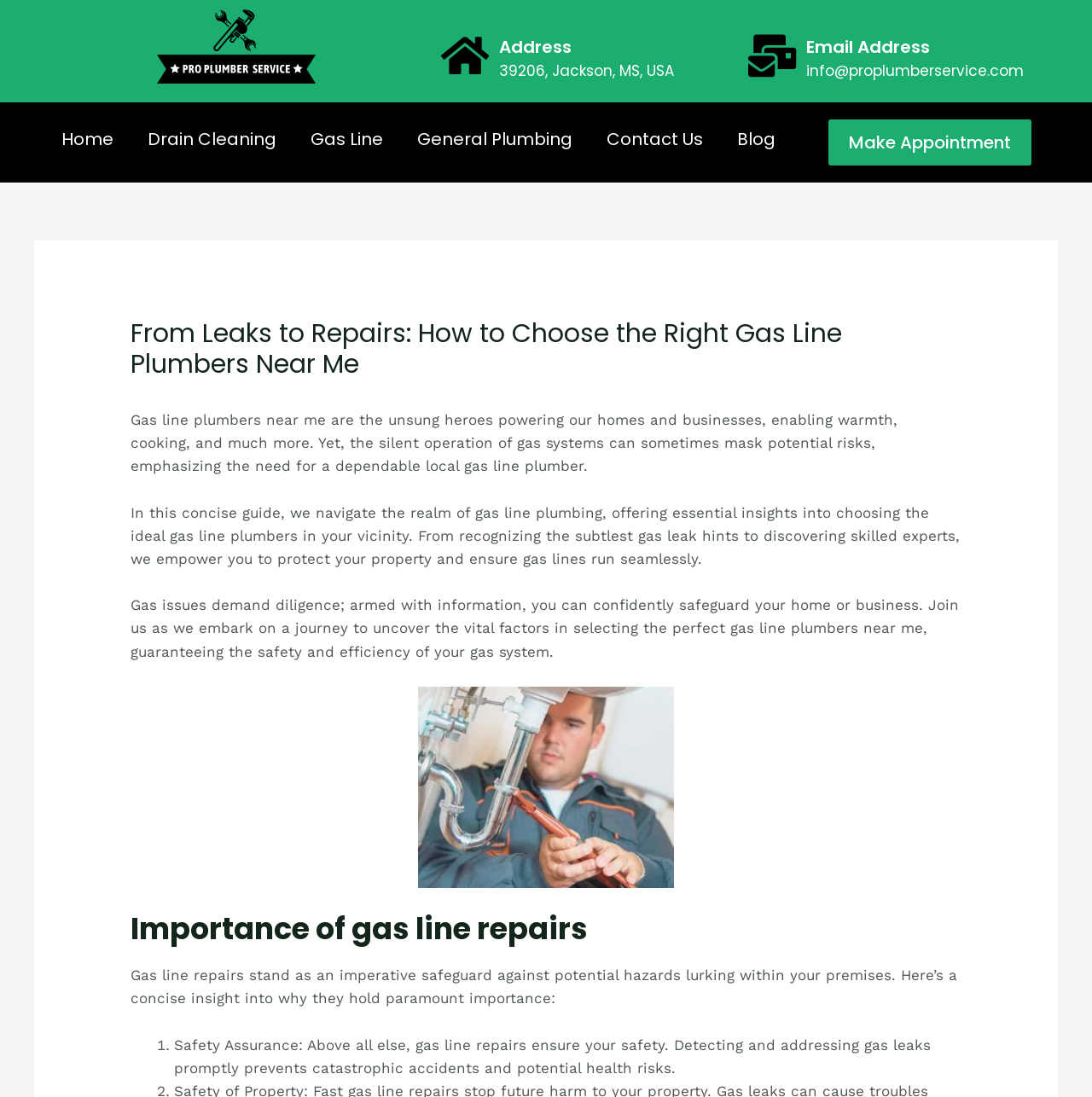Find the UI element described as: "Contact Us" and predict its bounding box coordinates. Ensure the coordinates are four float numbers between 0 and 1, [left, top, right, bottom].

[0.539, 0.109, 0.659, 0.145]